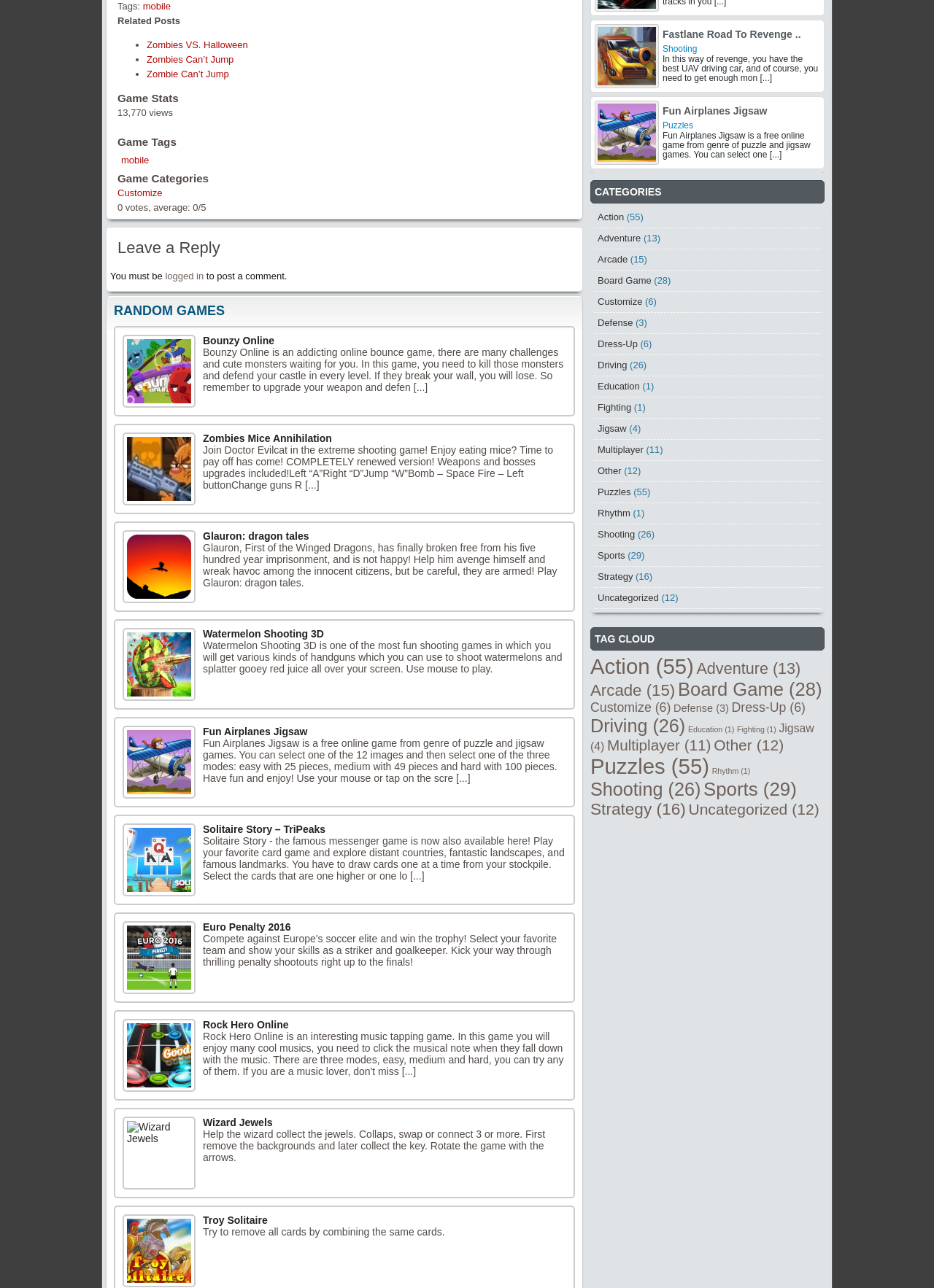What is the name of the game with the description 'Help the wizard collect the jewels'?
Using the image, provide a detailed and thorough answer to the question.

The name of the game with the description 'Help the wizard collect the jewels' can be found by looking at the 'RANDOM GAMES' section, where the game 'Wizard Jewels' has a description that matches the given phrase.